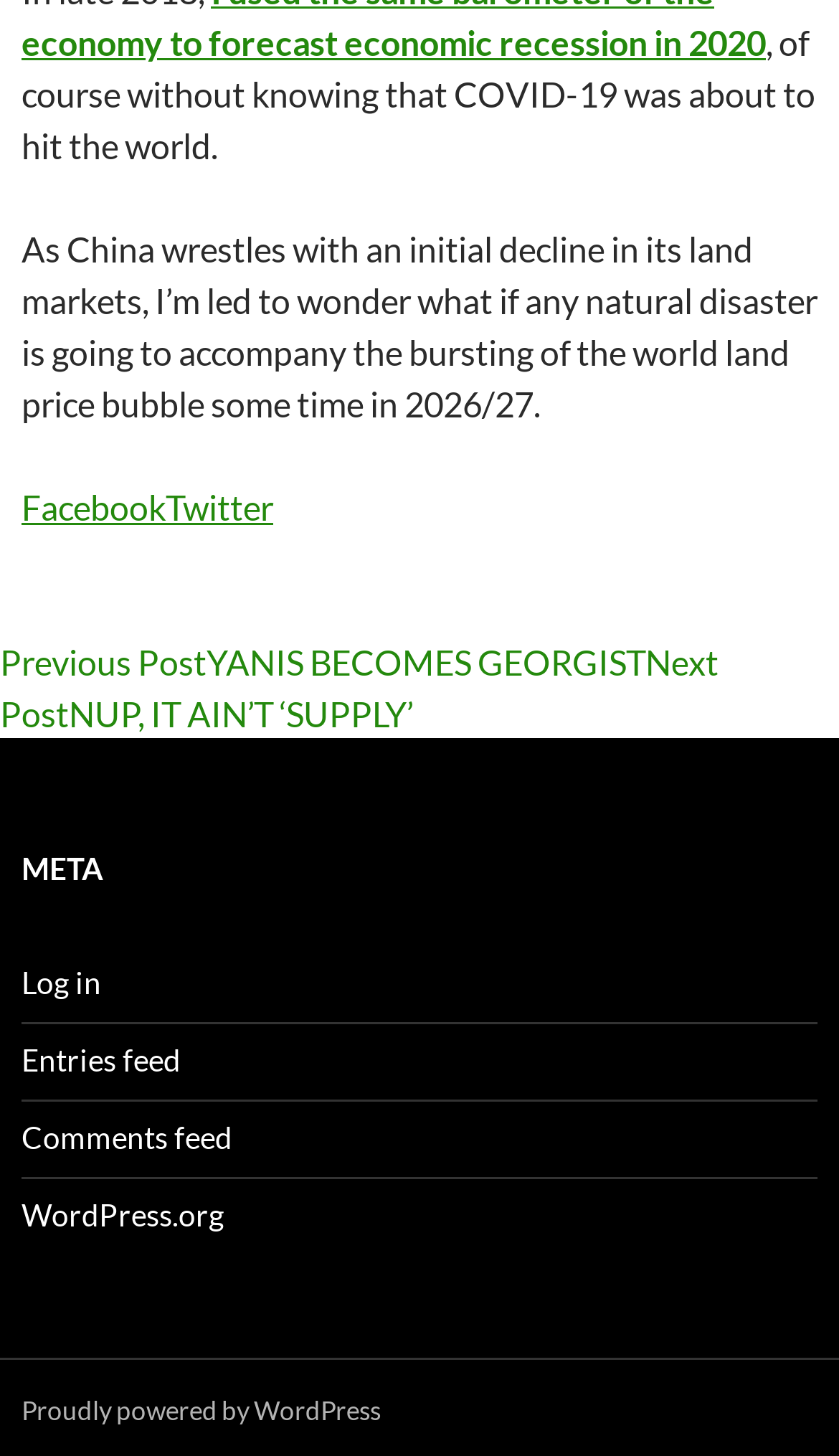How many navigation links are available under 'Meta'?
Please give a detailed and elaborate answer to the question.

Under the 'Meta' navigation section, there are four links available, which are 'Log in', 'Entries feed', 'Comments feed', and 'WordPress.org'.